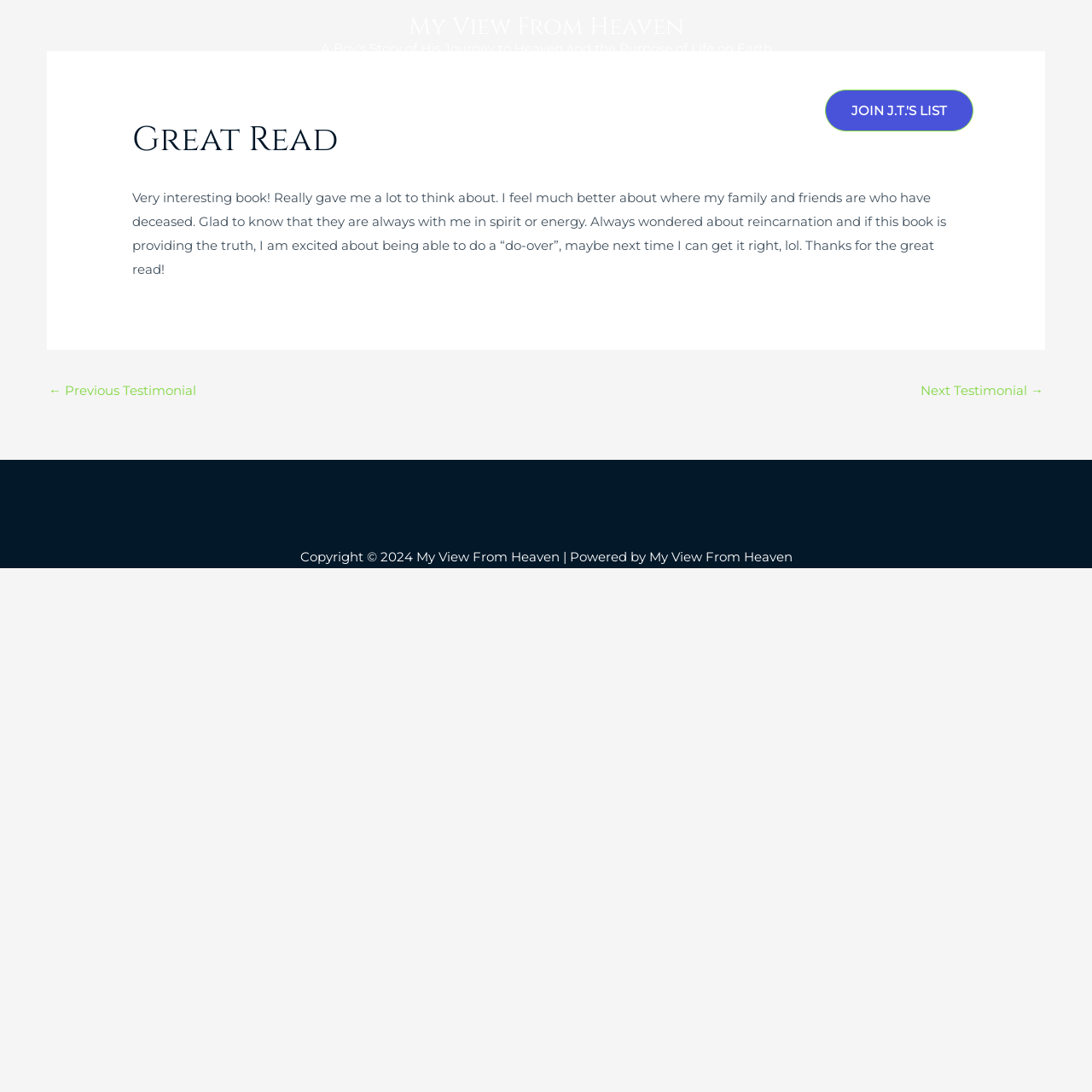What is the name of the book being discussed?
Please respond to the question with a detailed and thorough explanation.

The name of the book being discussed can be found in the link 'My View From Heaven' at the top of the page, which suggests that the webpage is about a book with this title.